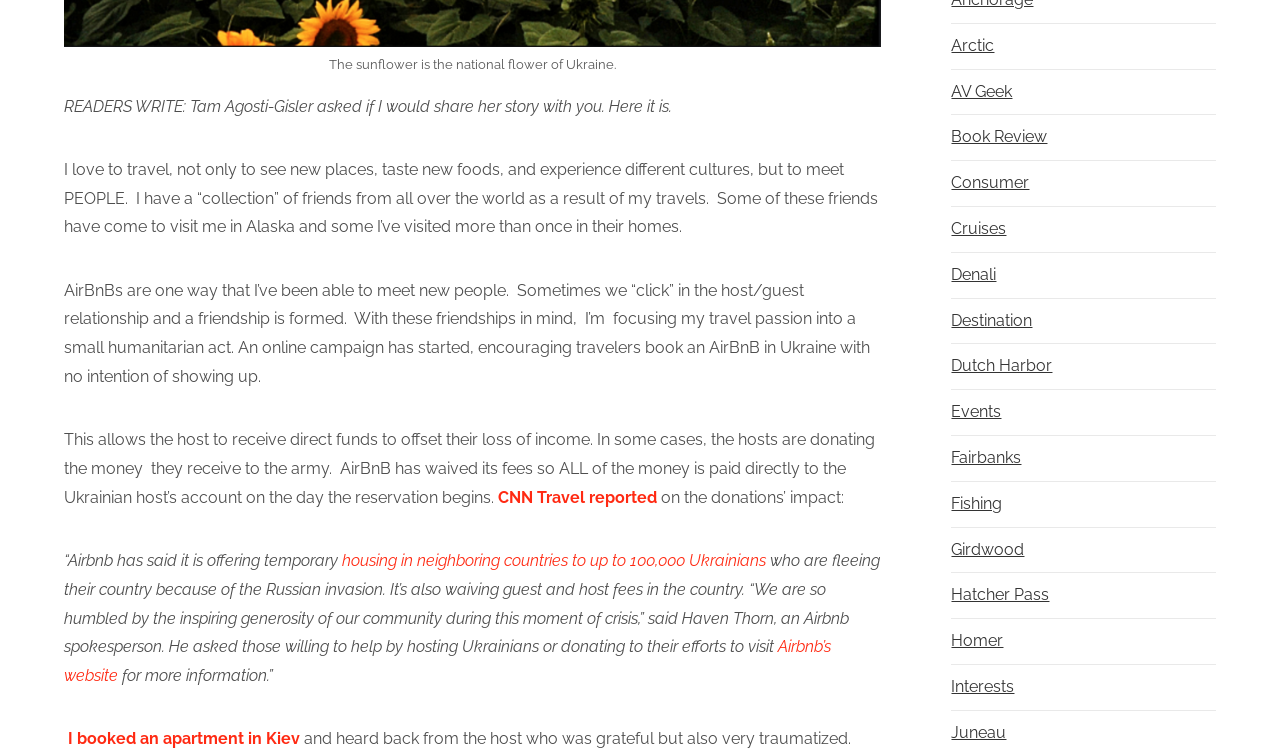Give a one-word or one-phrase response to the question:
How many Ukrainians is Airbnb offering temporary housing to?

Up to 100,000